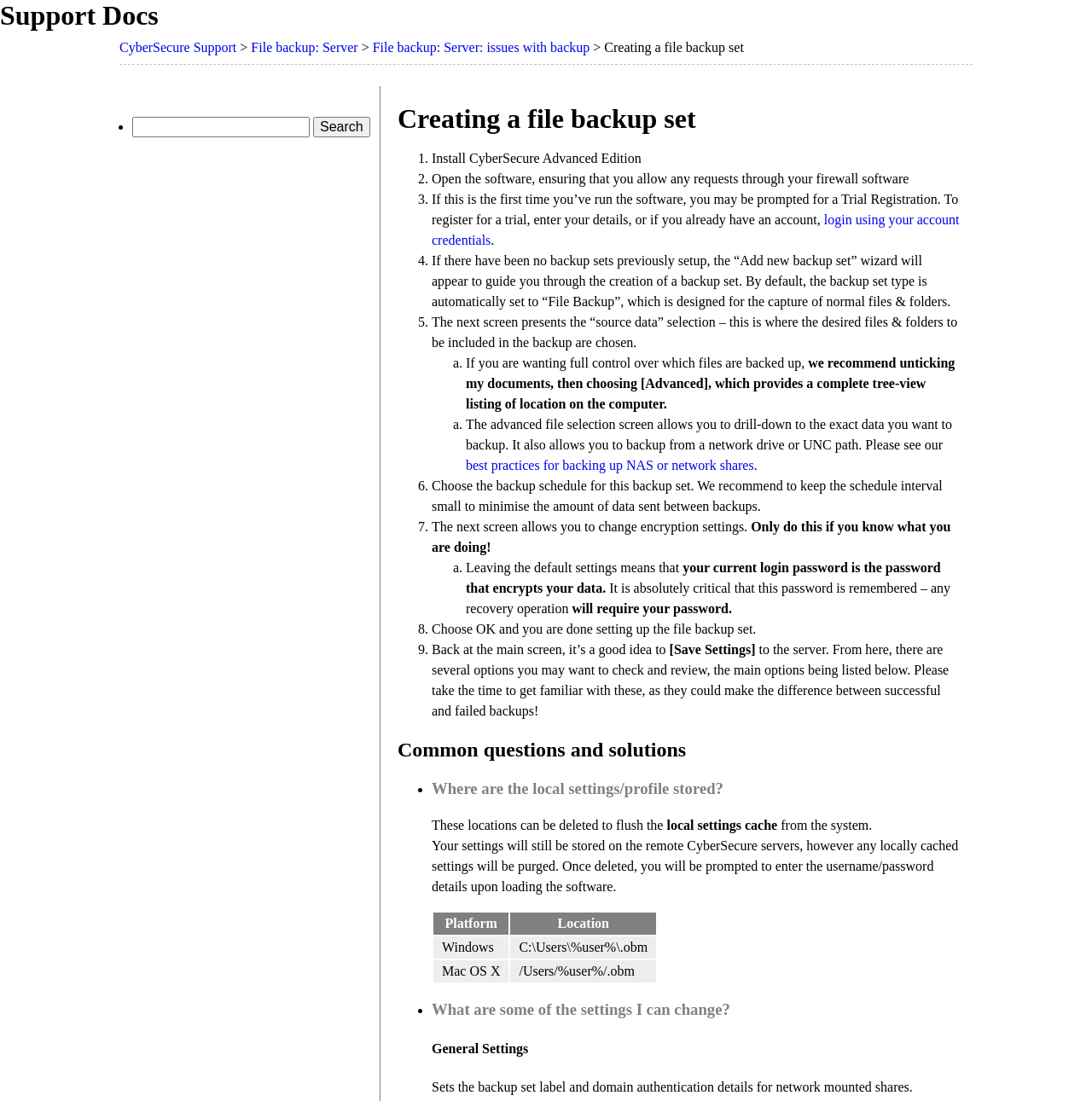Find the bounding box coordinates for the HTML element described as: "File backup: Server". The coordinates should consist of four float values between 0 and 1, i.e., [left, top, right, bottom].

[0.23, 0.036, 0.328, 0.05]